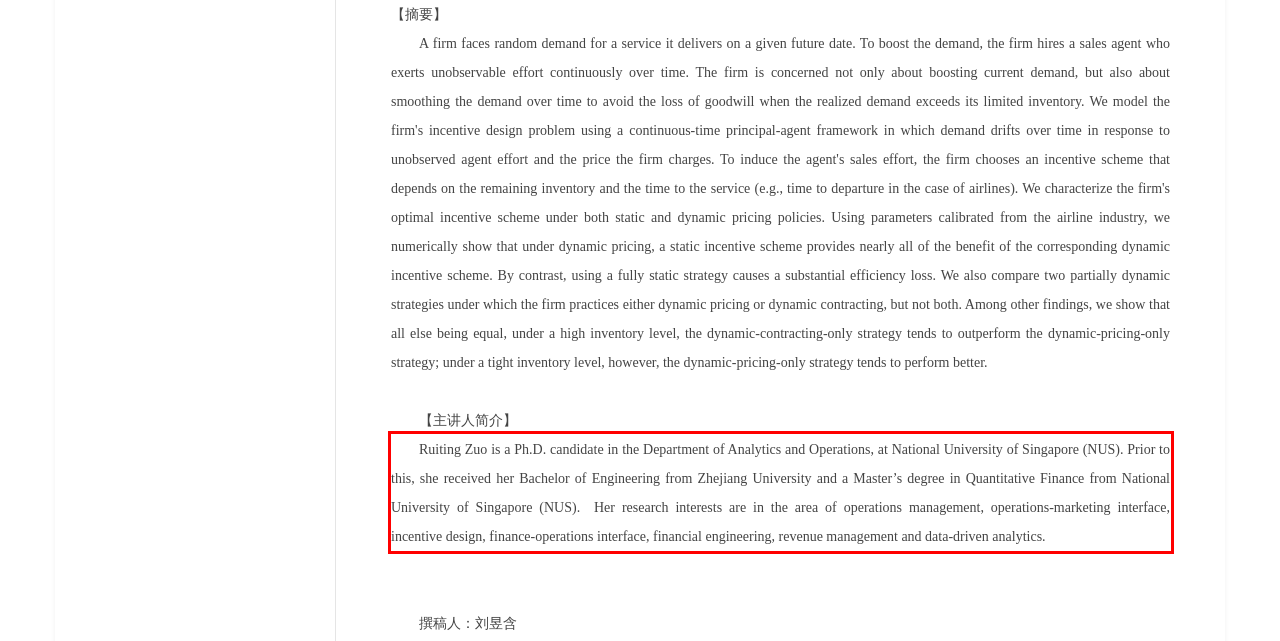Identify the text within the red bounding box on the webpage screenshot and generate the extracted text content.

Ruiting Zuo is a Ph.D. candidate in the Department of Analytics and Operations, at National University of Singapore (NUS). Prior to this, she received her Bachelor of Engineering from Zhejiang University and a Master’s degree in Quantitative Finance from National University of Singapore (NUS). Her research interests are in the area of operations management, operations-marketing interface, incentive design, finance-operations interface, financial engineering, revenue management and data-driven analytics.